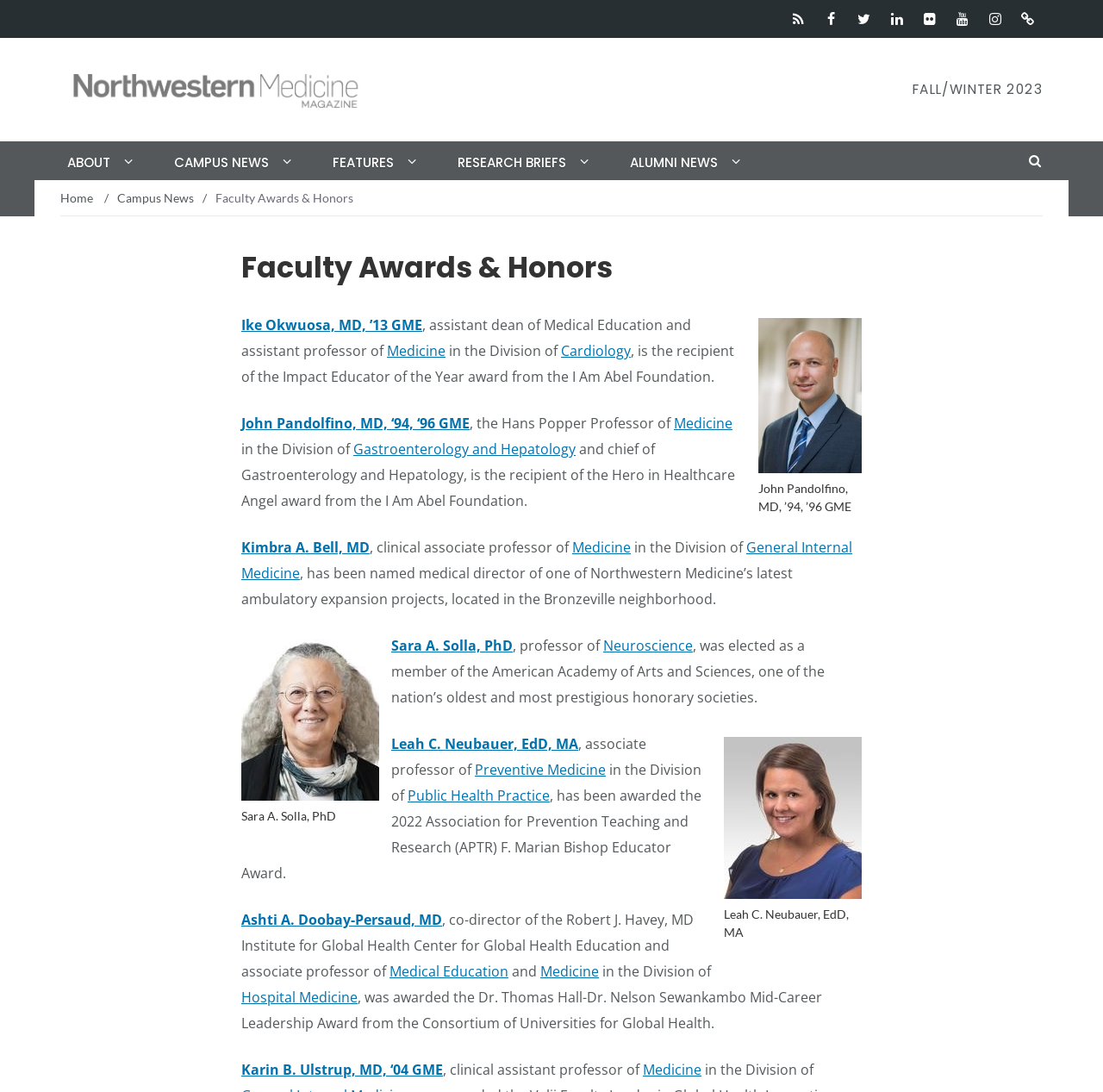Kindly provide the bounding box coordinates of the section you need to click on to fulfill the given instruction: "Read more about Ike Okwuosa, MD, ’13 GME".

[0.219, 0.289, 0.383, 0.306]